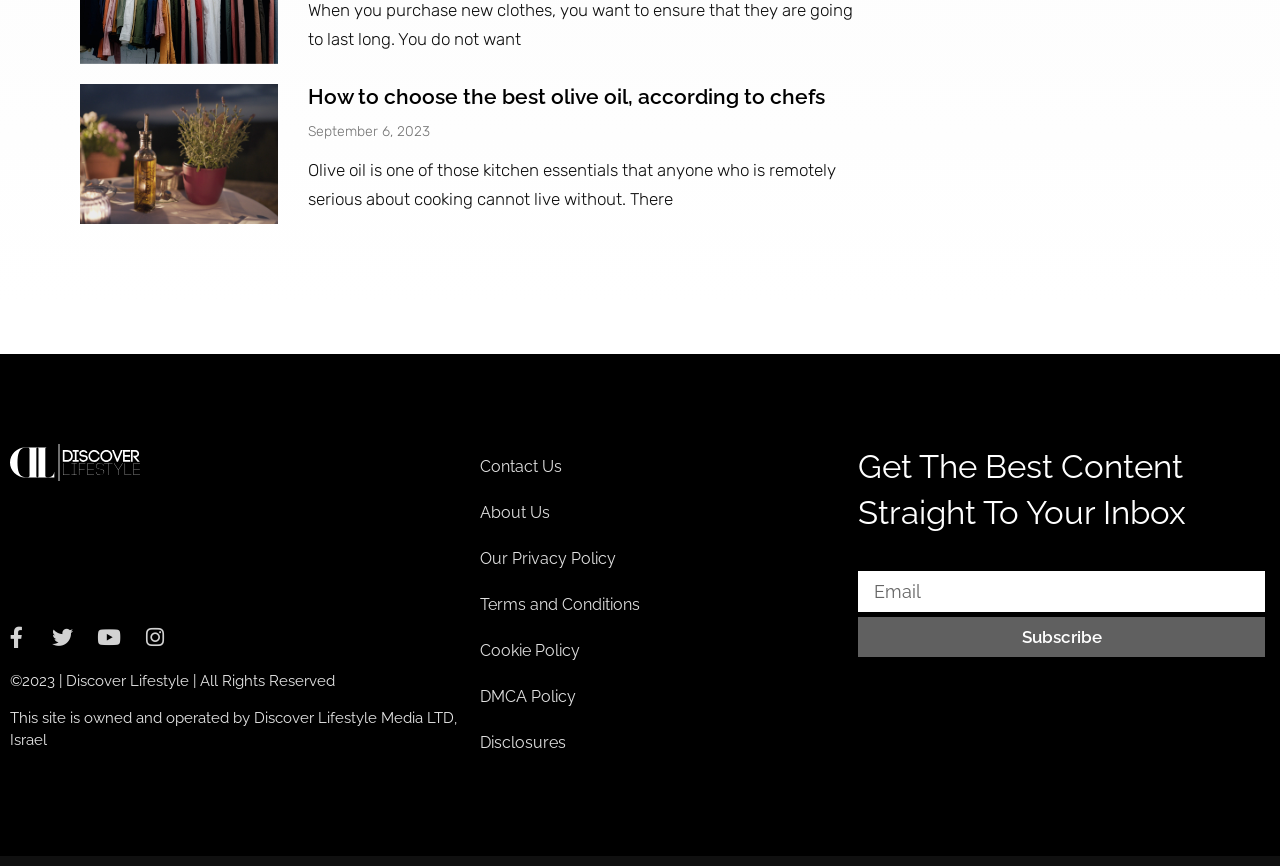Using the given element description, provide the bounding box coordinates (top-left x, top-left y, bottom-right x, bottom-right y) for the corresponding UI element in the screenshot: Bruce in OK

None